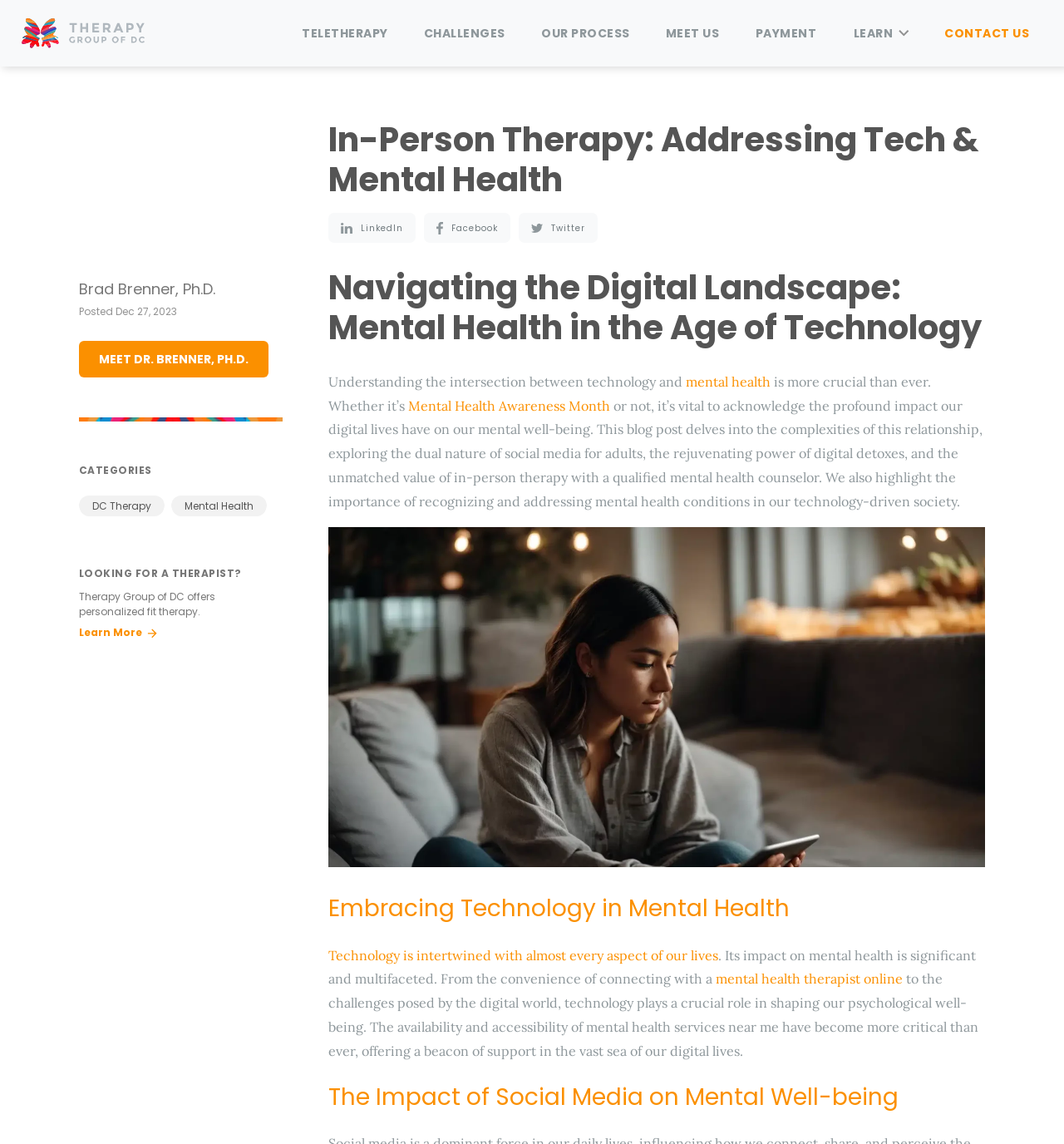Please determine the bounding box coordinates of the element's region to click for the following instruction: "Explore the importance of recognizing mental health conditions".

[0.384, 0.347, 0.573, 0.362]